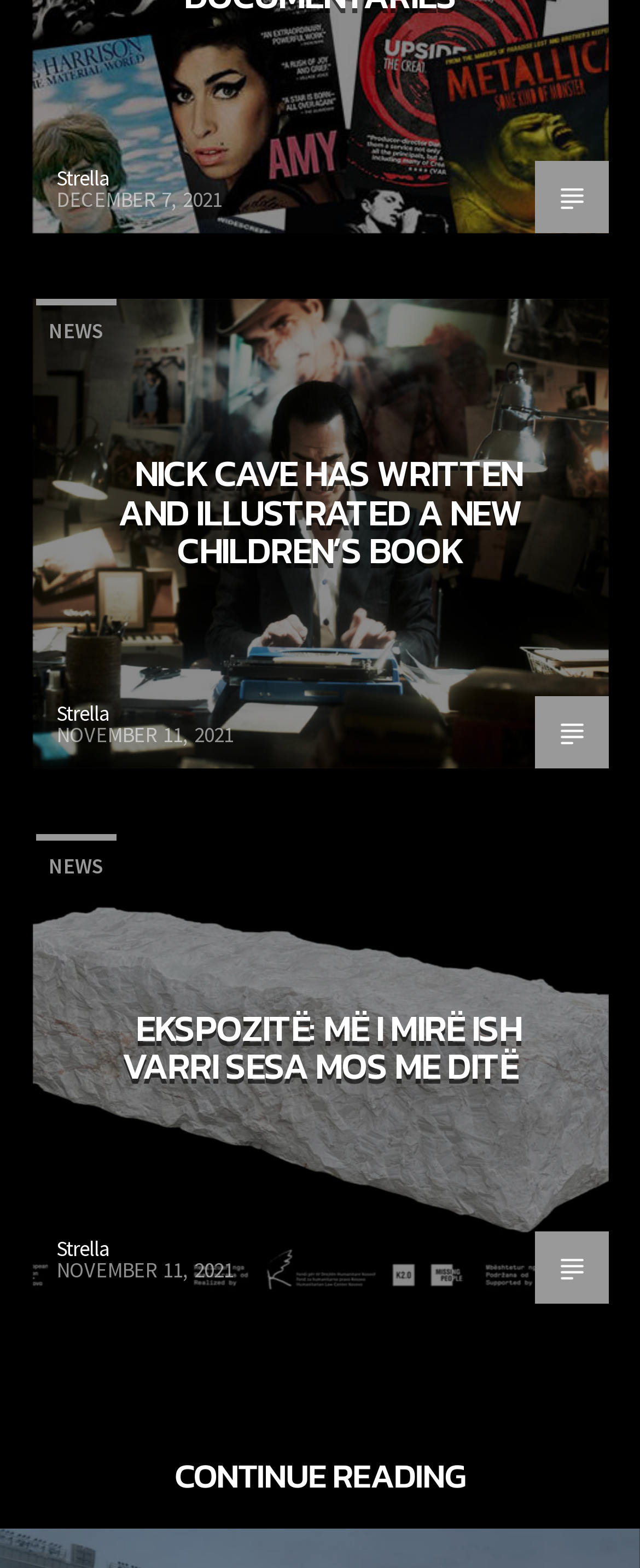Using the provided element description: "Strella", identify the bounding box coordinates. The coordinates should be four floats between 0 and 1 in the order [left, top, right, bottom].

[0.088, 0.105, 0.173, 0.123]